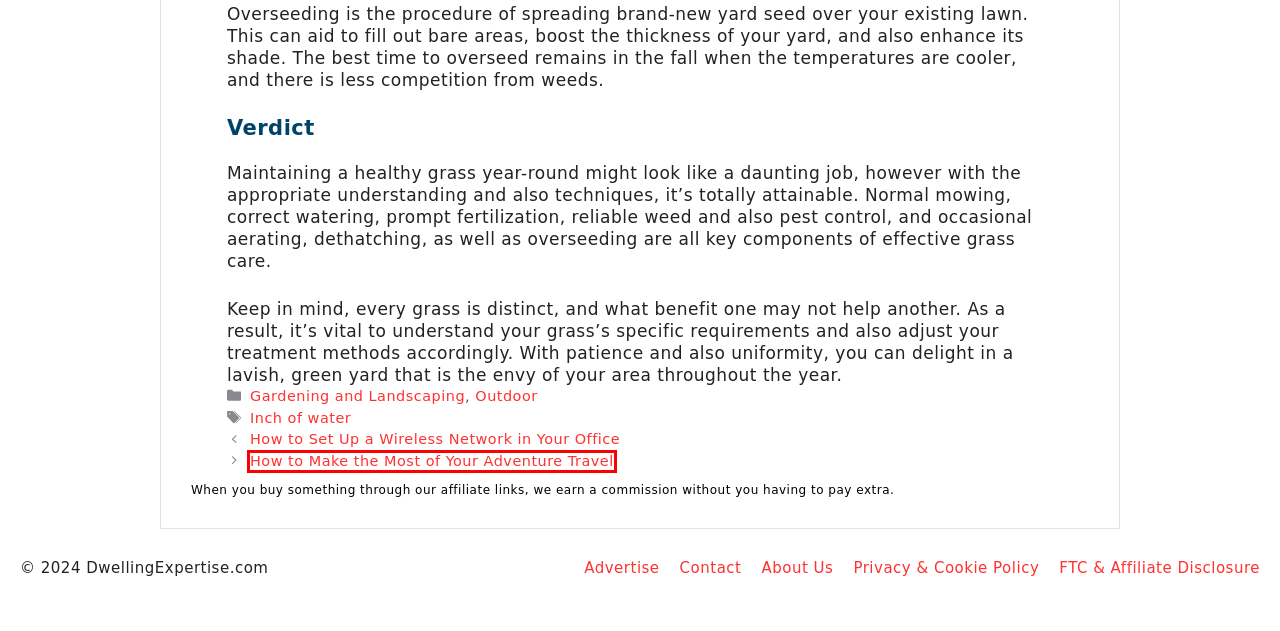You are presented with a screenshot of a webpage containing a red bounding box around a particular UI element. Select the best webpage description that matches the new webpage after clicking the element within the bounding box. Here are the candidates:
A. Travel and Adventure Tips | Dwelling Expertise
B. Maximizing Your Adventure Travel: Tips for Planning, Preparation, and Embracing the Unknown
C. Inch of water – Dwelling Expertise
D. Sponsor a Blog Post on Dwelling Expertise and Reach Your Target Audience!
E. How to Set Up a Wireless Network: A Step-by-Step Guide
F. Mattresses and Bedding | Bedroom | Dwelling Expertise
G. Toilets and Bidets - Bathroom Expertise - Everything you need to know.
H. Hardware and Fasteners - Find the Best Tools and Supplies | Dwelling Expertise

B